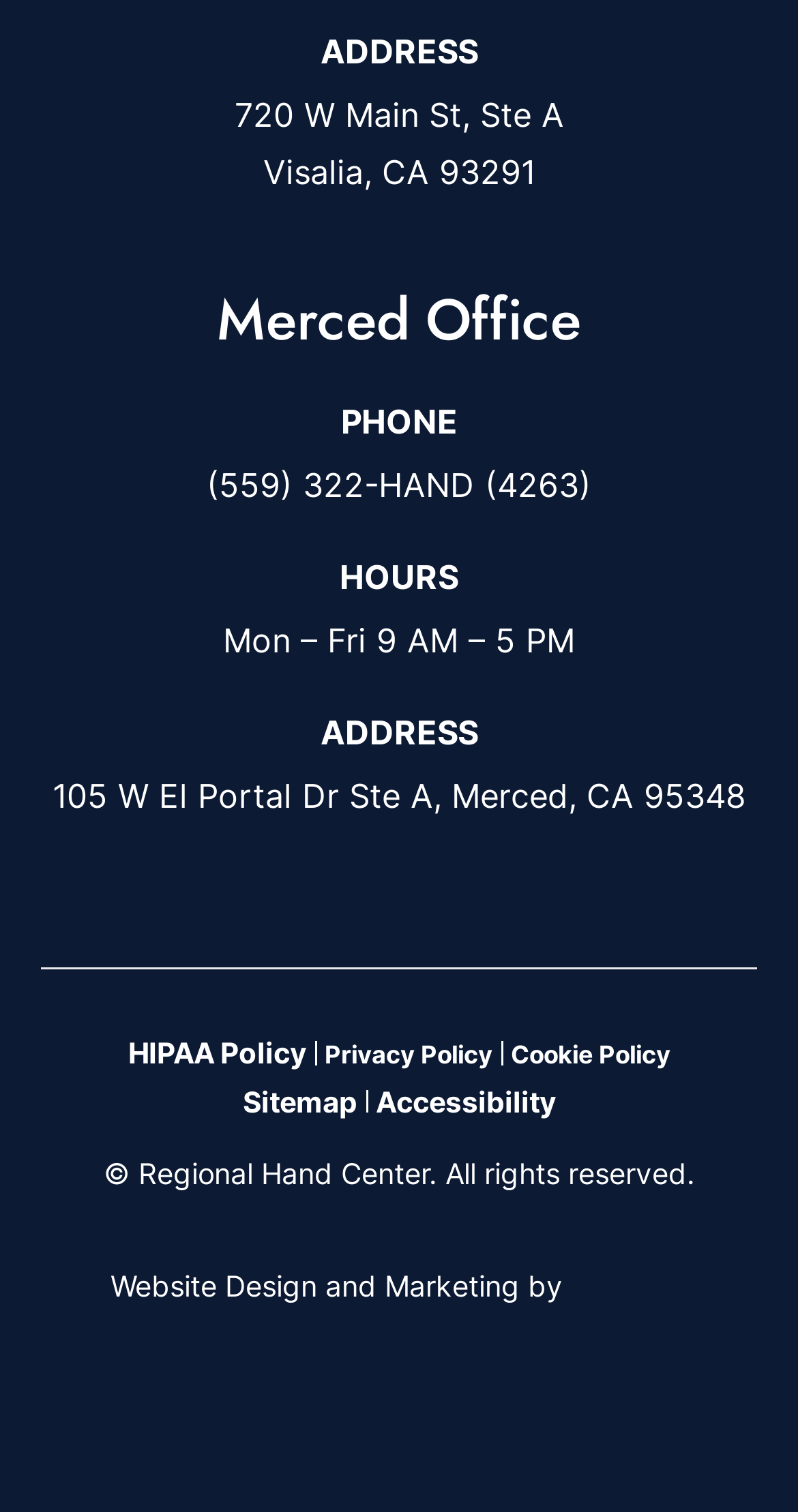Provide the bounding box coordinates of the HTML element this sentence describes: "Accessibility". The bounding box coordinates consist of four float numbers between 0 and 1, i.e., [left, top, right, bottom].

[0.471, 0.717, 0.696, 0.74]